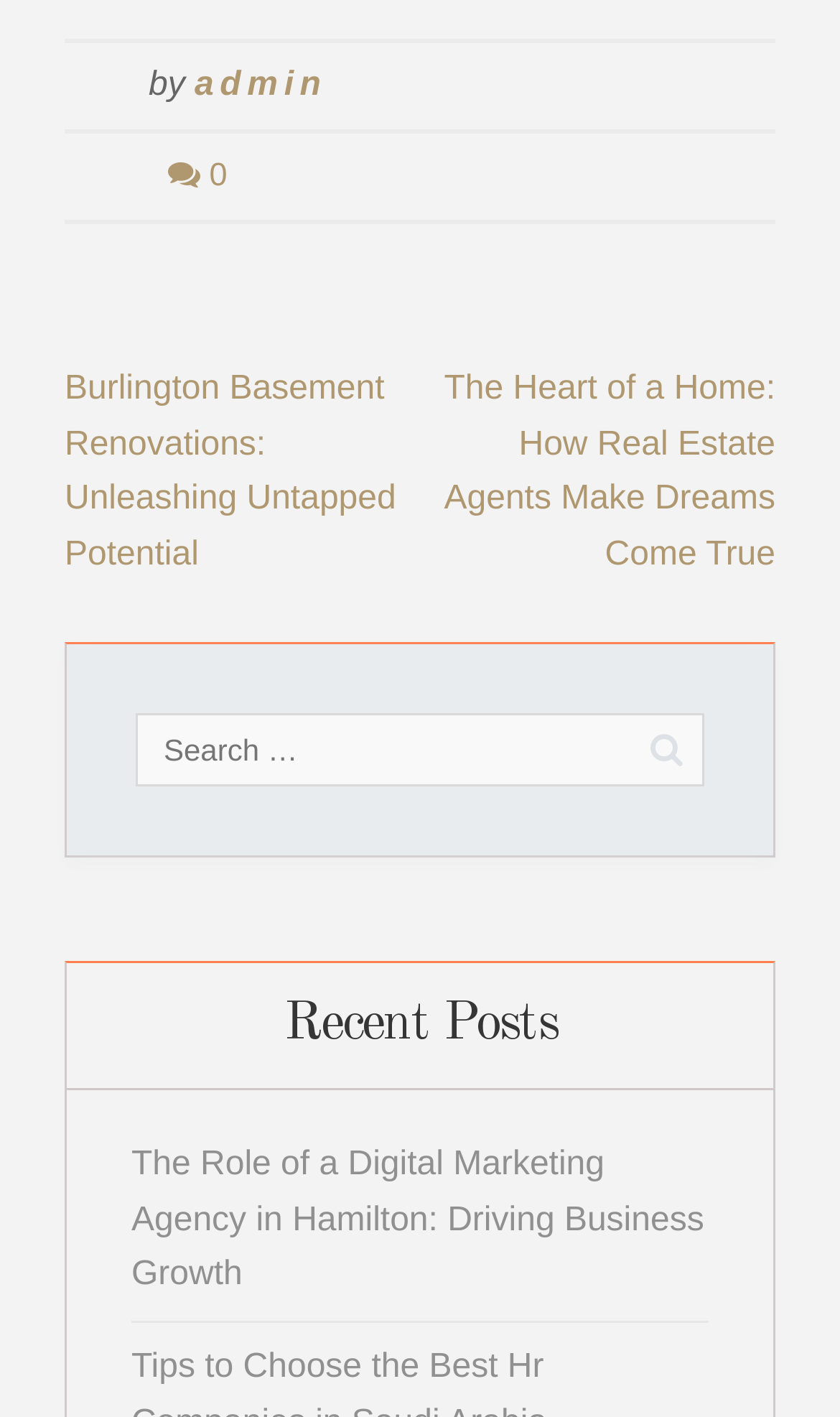From the given element description: "0", find the bounding box for the UI element. Provide the coordinates as four float numbers between 0 and 1, in the order [left, top, right, bottom].

[0.2, 0.111, 0.271, 0.137]